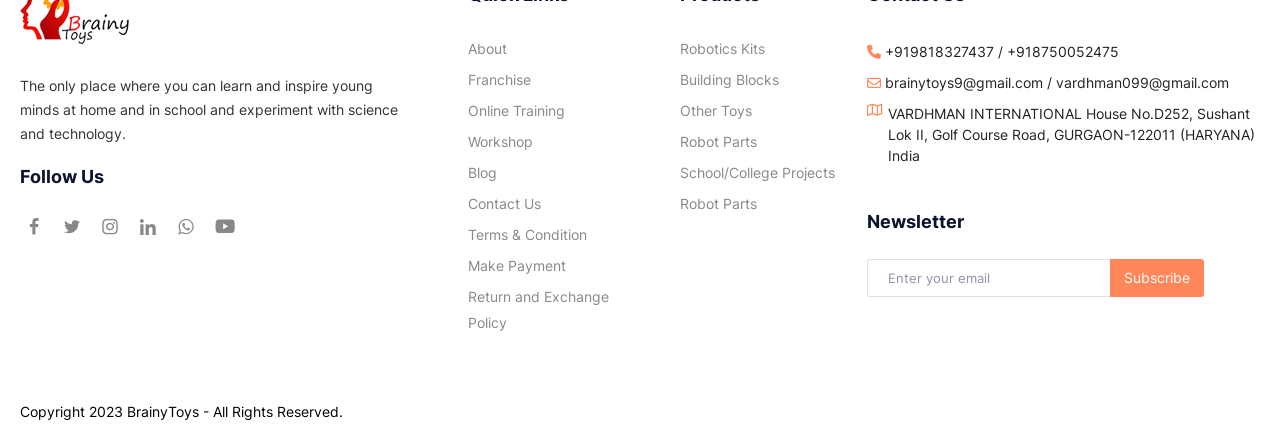Could you indicate the bounding box coordinates of the region to click in order to complete this instruction: "Click the Robotics Kits link".

[0.531, 0.081, 0.598, 0.142]